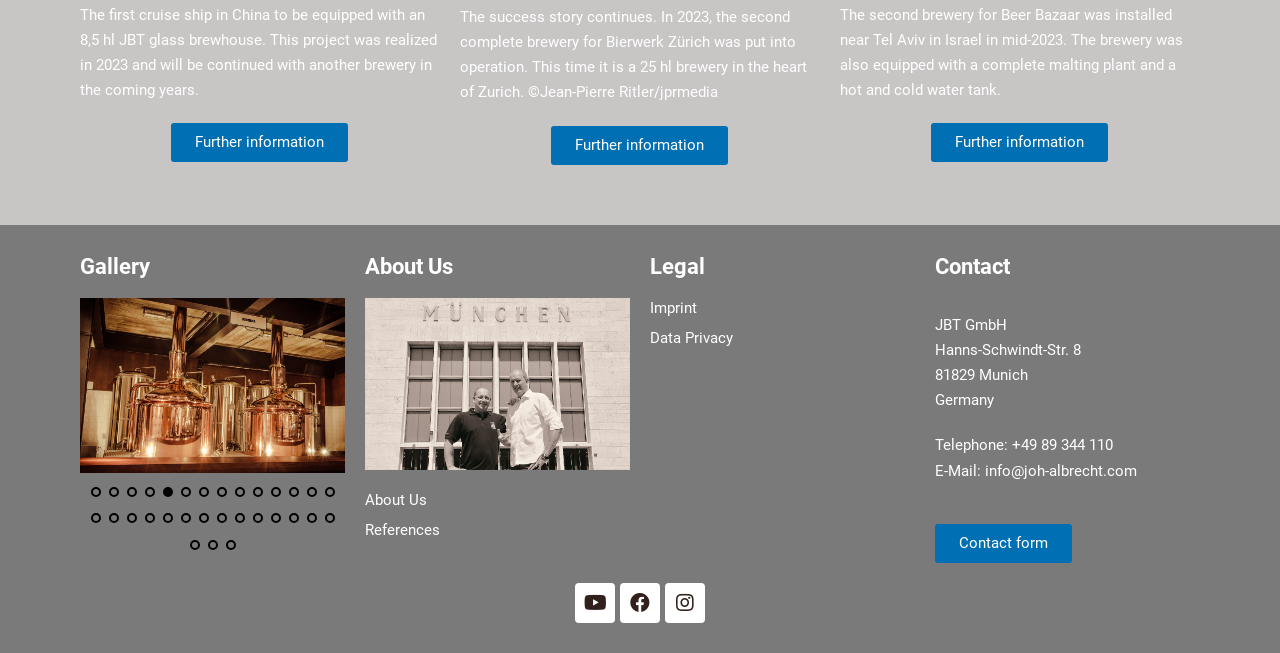Provide the bounding box coordinates in the format (top-left x, top-left y, bottom-right x, bottom-right y). All values are floating point numbers between 0 and 1. Determine the bounding box coordinate of the UI element described as: alt="JBT Joh. Albrecht Brautechnik Management"

[0.285, 0.456, 0.492, 0.72]